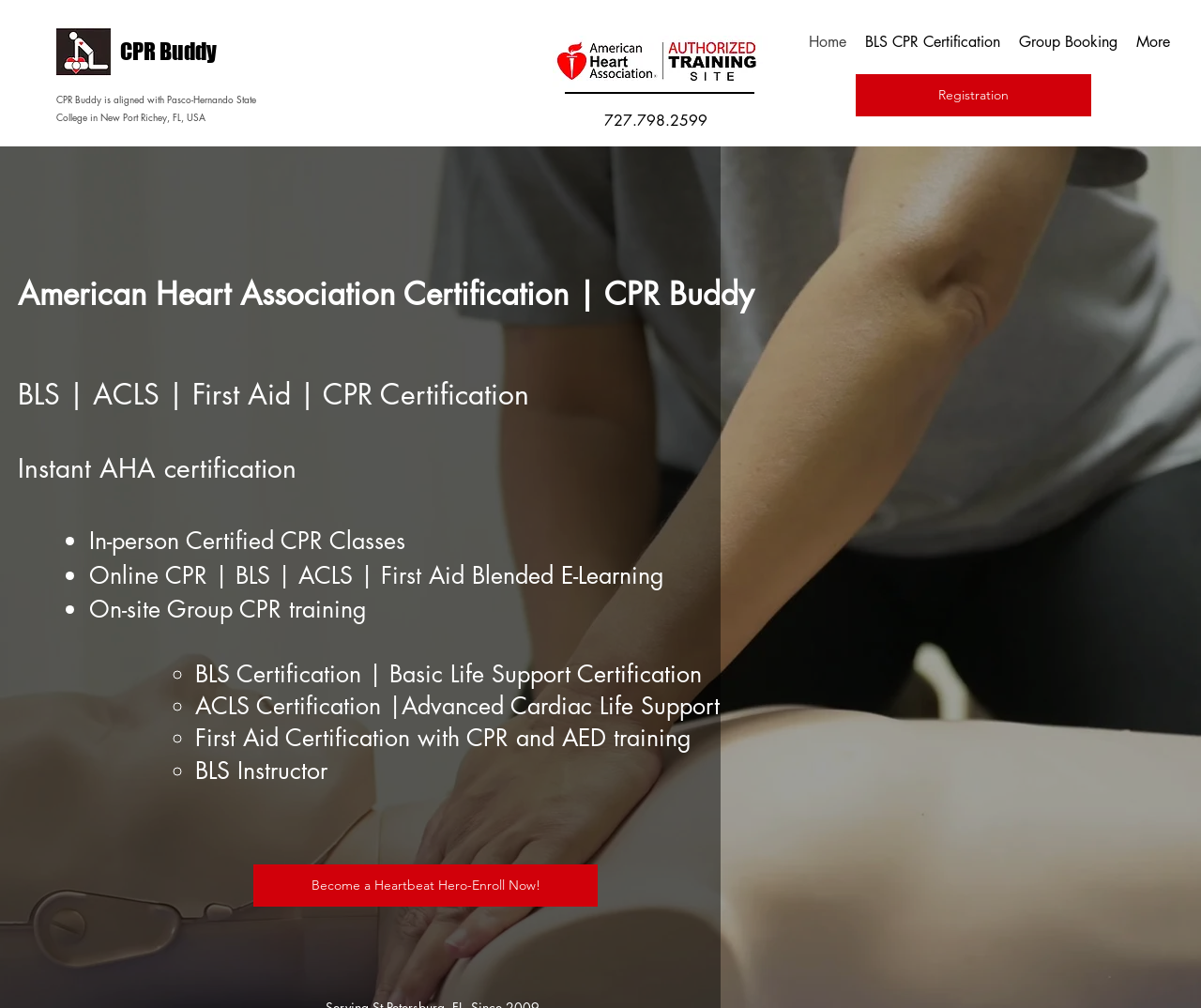Predict the bounding box coordinates for the UI element described as: "Group Booking". The coordinates should be four float numbers between 0 and 1, presented as [left, top, right, bottom].

[0.241, 0.144, 0.365, 0.182]